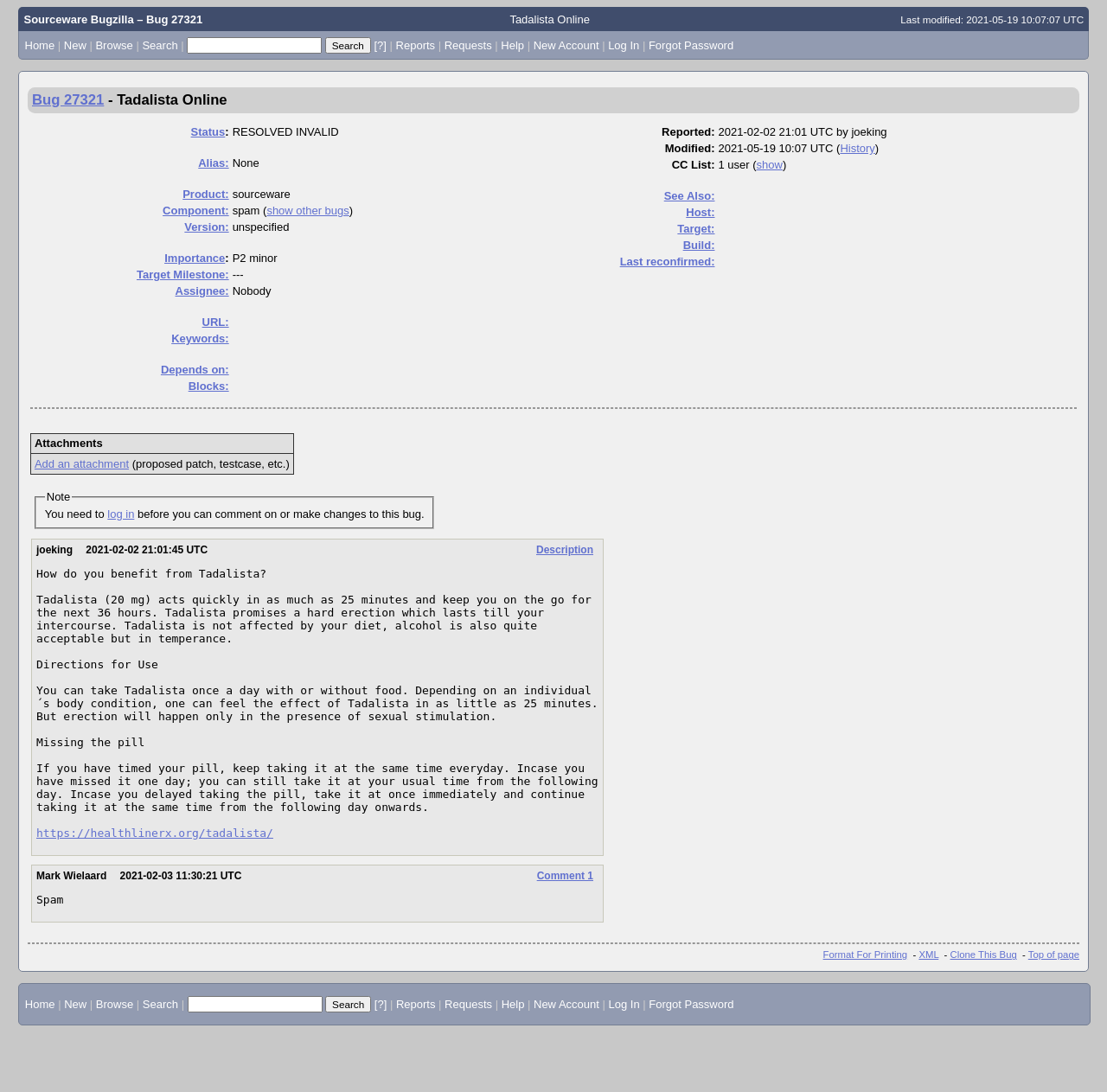Write a detailed summary of the webpage, including text, images, and layout.

This webpage is about a specific bug, numbered 27321, related to Tadalista Online. At the top, there is a navigation bar with links to "Home", "New", "Browse", "Search", and other options. Below the navigation bar, there is a table with various details about the bug, including its status, alias, product, component, version, importance, target milestone, assignee, and URL.

The table has multiple rows, each with a label on the left and a value on the right. The labels include "Status:", "Alias:", "Product:", and so on. The values provide specific information about the bug, such as its current status, the product it affects, and the person assigned to it.

Above the table, there is a header section with the bug number and a brief description. There is also a "Quick Search" textbox and a "Search" button, allowing users to search for specific bugs or keywords.

On the right side of the page, there are additional links to "Reports", "Requests", "Help", and other resources. Overall, the webpage provides a detailed view of a specific bug, with various pieces of information organized in a table format.